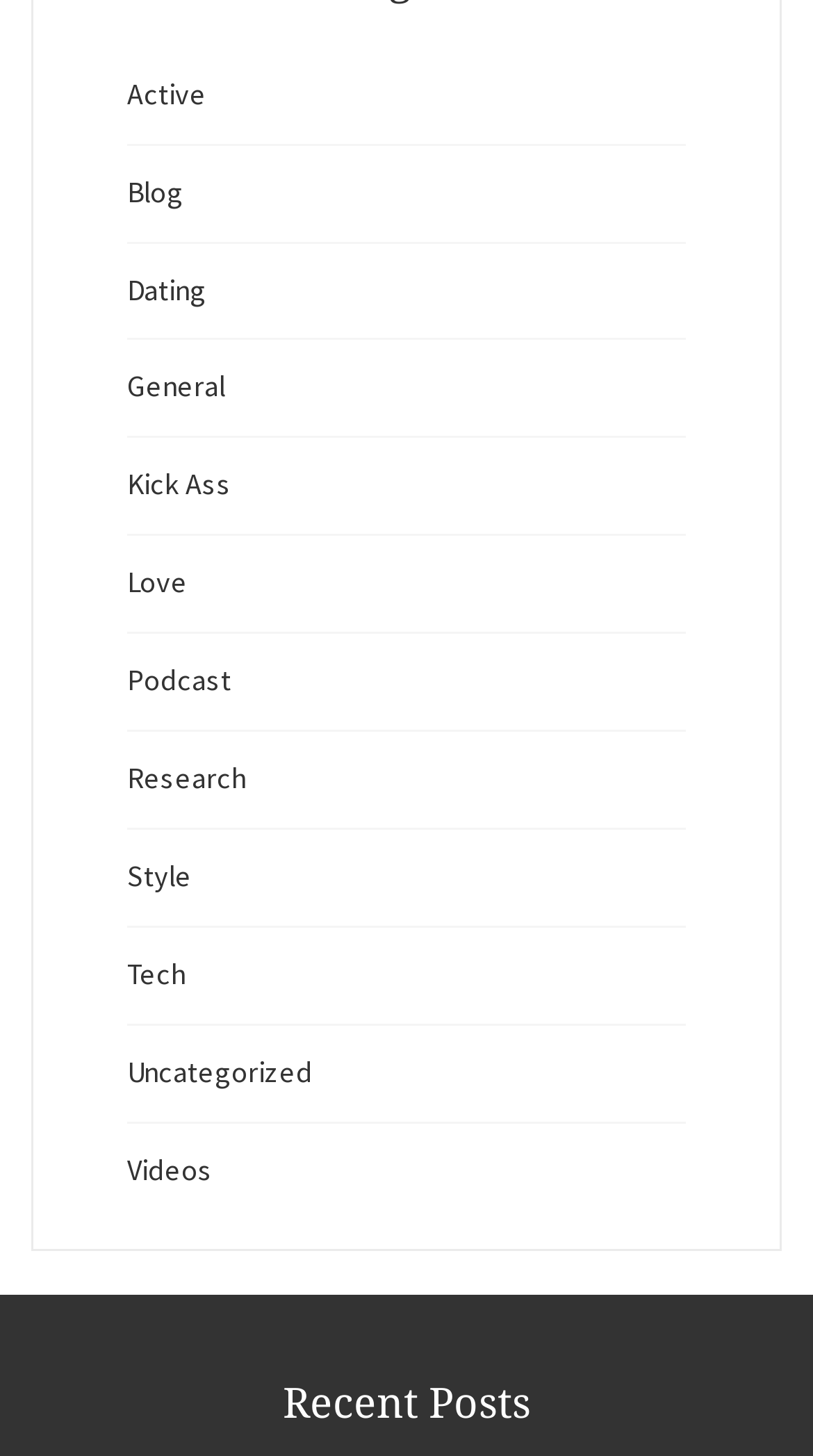Please provide the bounding box coordinate of the region that matches the element description: Kick Ass. Coordinates should be in the format (top-left x, top-left y, bottom-right x, bottom-right y) and all values should be between 0 and 1.

[0.156, 0.315, 0.285, 0.353]